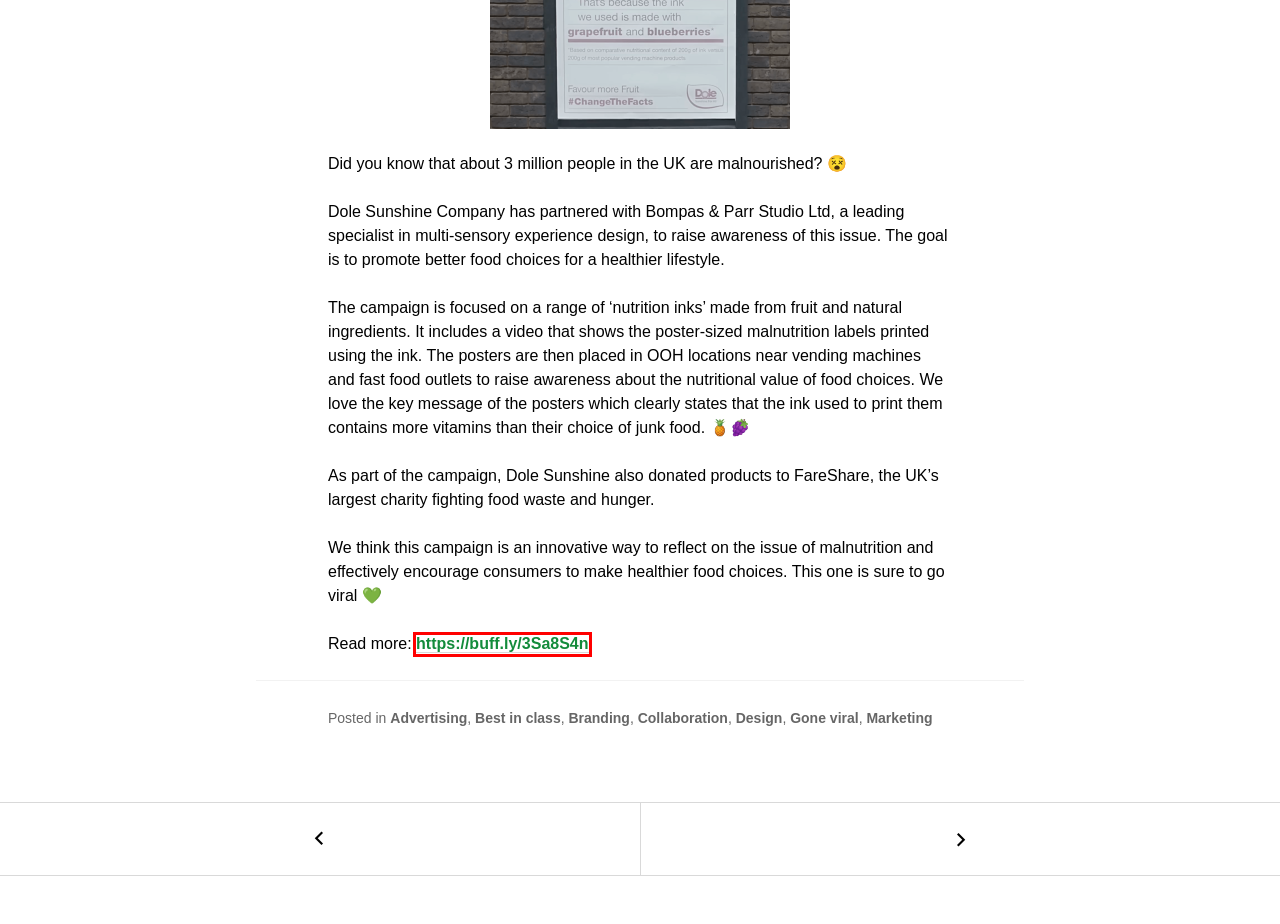You are looking at a webpage screenshot with a red bounding box around an element. Pick the description that best matches the new webpage after interacting with the element in the red bounding box. The possible descriptions are:
A. Gone viral - PageProof Instagram
B. Julia - PageProof Instagram
C. Marketing - PageProof Instagram
D. Design - PageProof Instagram
E. Yahoo
F. Advertising - PageProof Instagram
G. Ghost Honey’s bold design is aptly named for Halloween
H. Best in class - PageProof Instagram

E